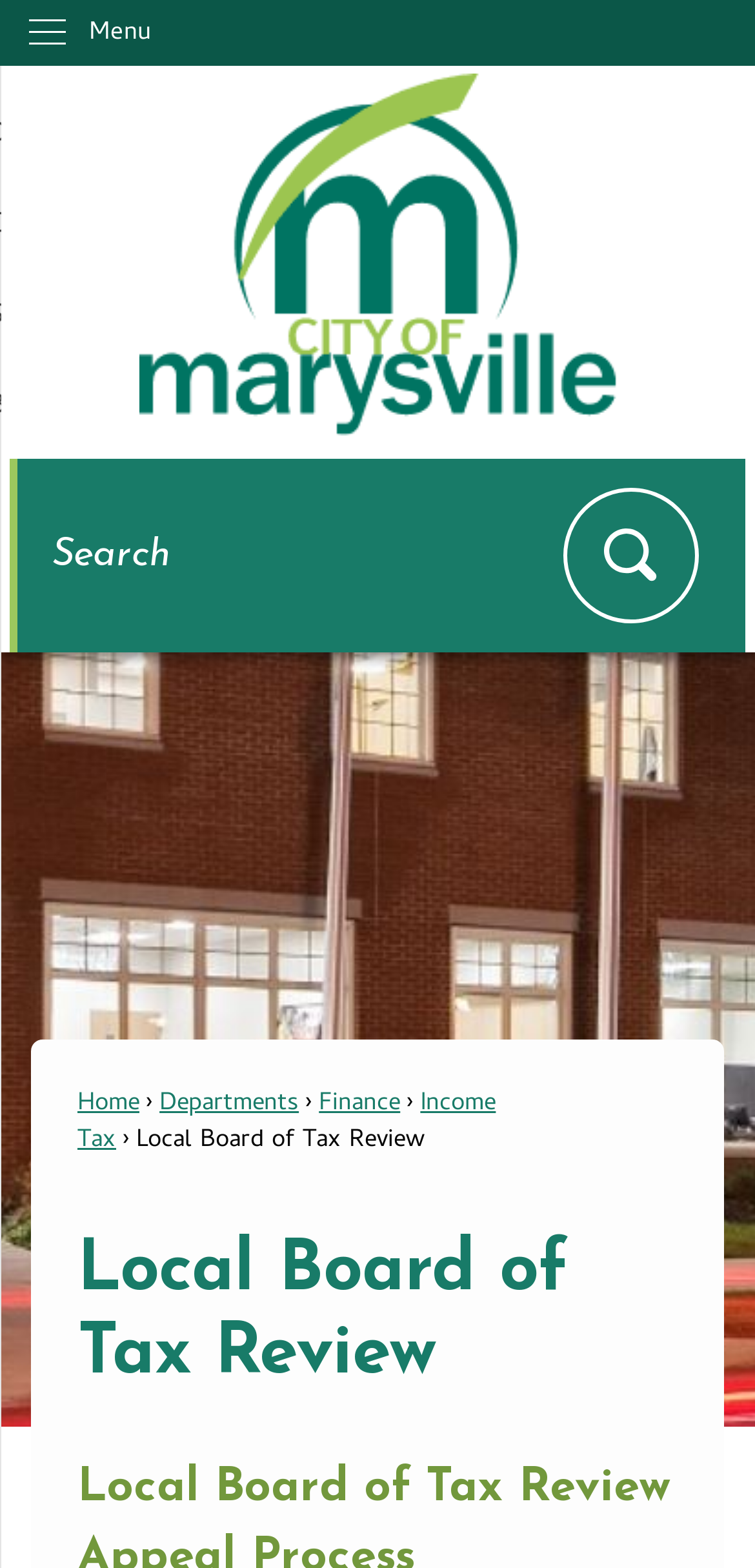Identify the bounding box for the element characterized by the following description: "alt="Marysville OH Homepage"".

[0.041, 0.047, 0.959, 0.278]